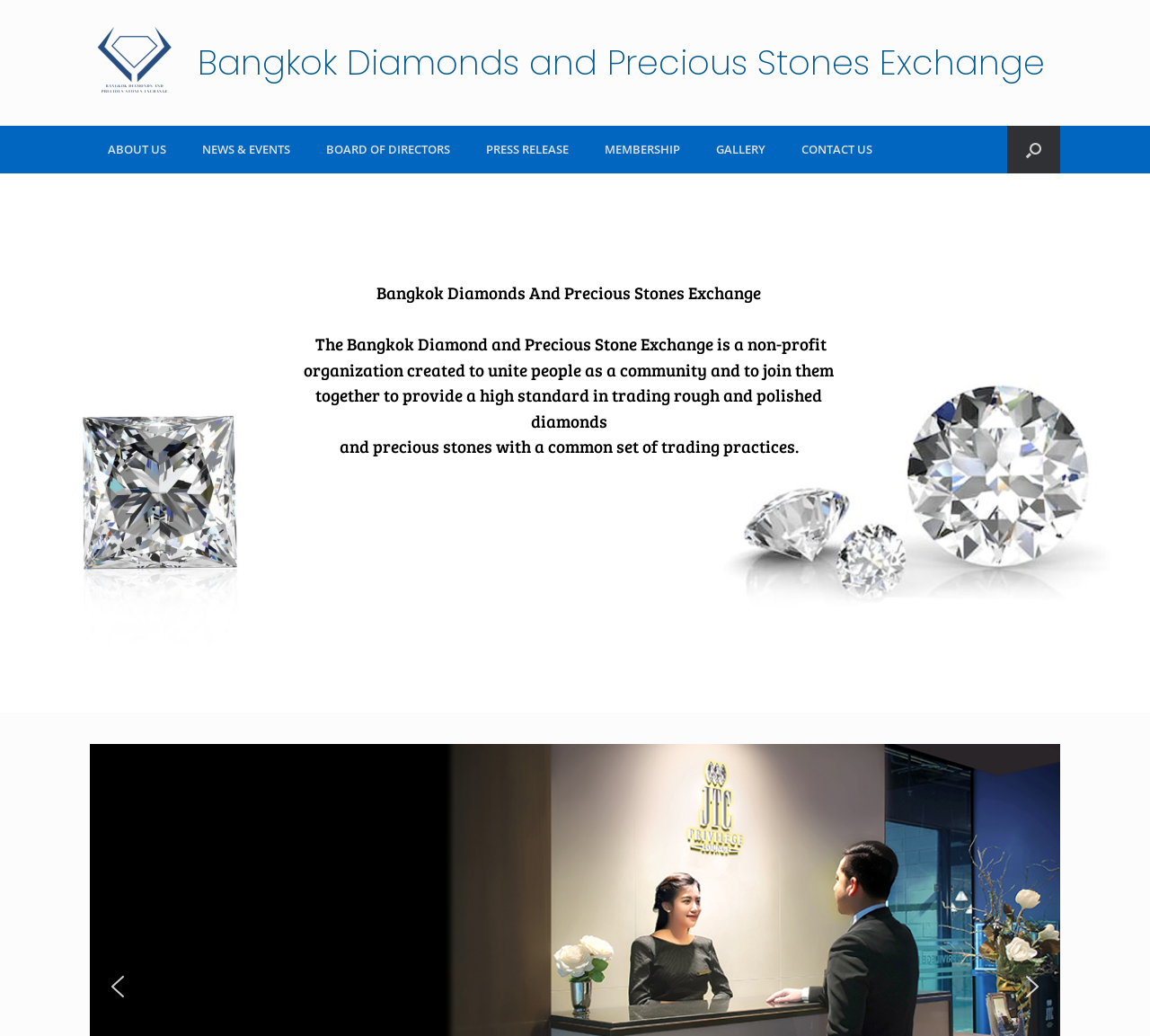Can you identify the bounding box coordinates of the clickable region needed to carry out this instruction: 'Click the next arrow button'? The coordinates should be four float numbers within the range of 0 to 1, stated as [left, top, right, bottom].

[0.963, 0.414, 0.988, 0.441]